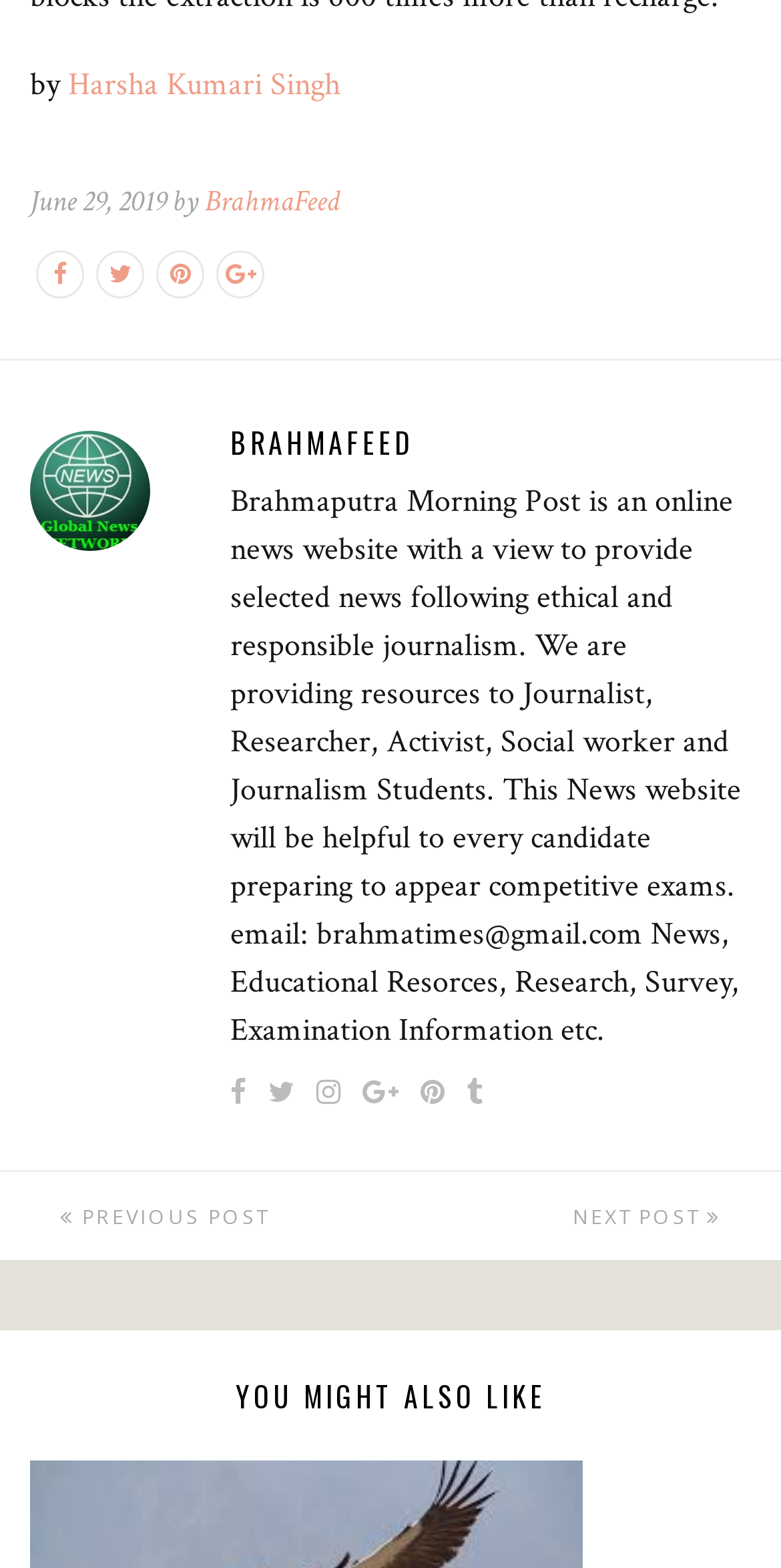Find and provide the bounding box coordinates for the UI element described here: "parent_node: BRAHMAFEED". The coordinates should be given as four float numbers between 0 and 1: [left, top, right, bottom].

[0.538, 0.684, 0.569, 0.708]